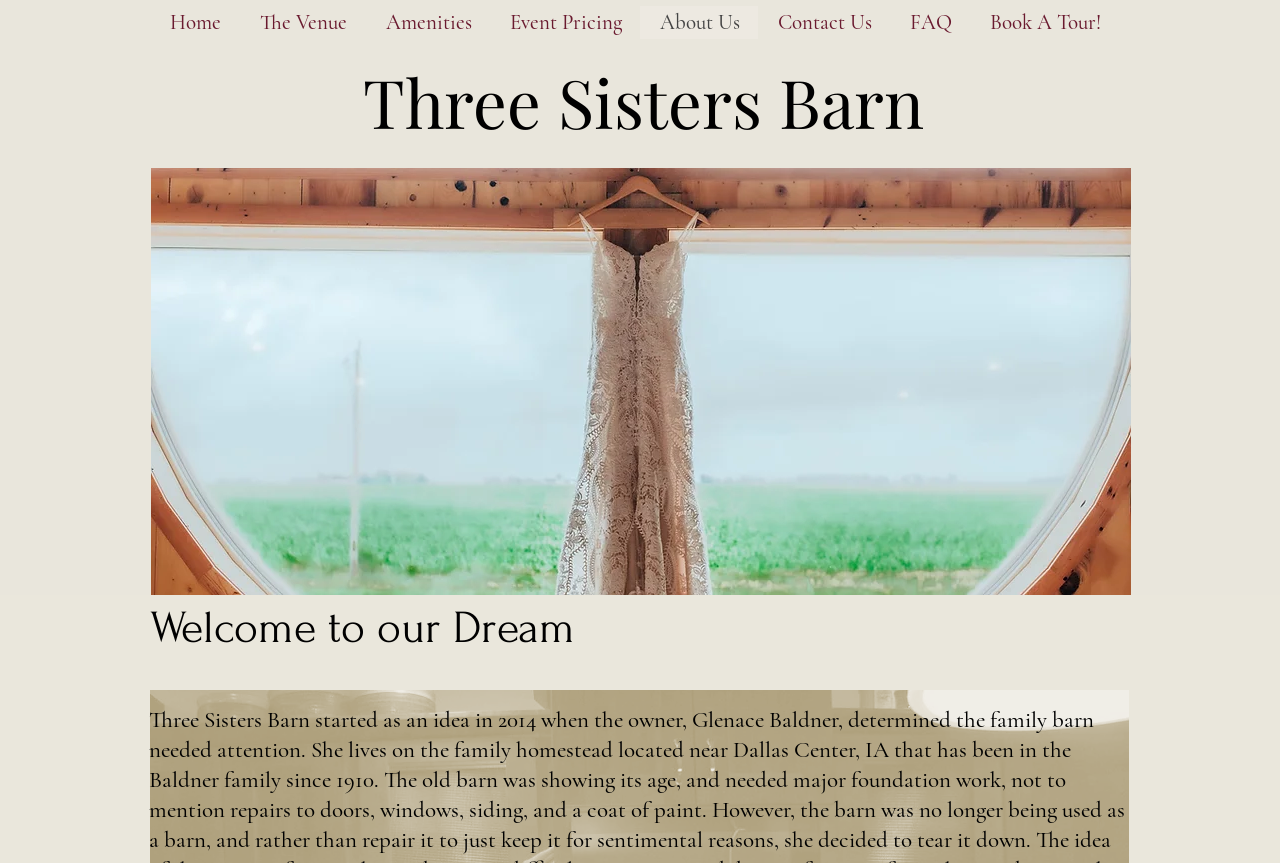Locate the bounding box coordinates of the element you need to click to accomplish the task described by this instruction: "Play the slideshow".

[0.838, 0.66, 0.854, 0.678]